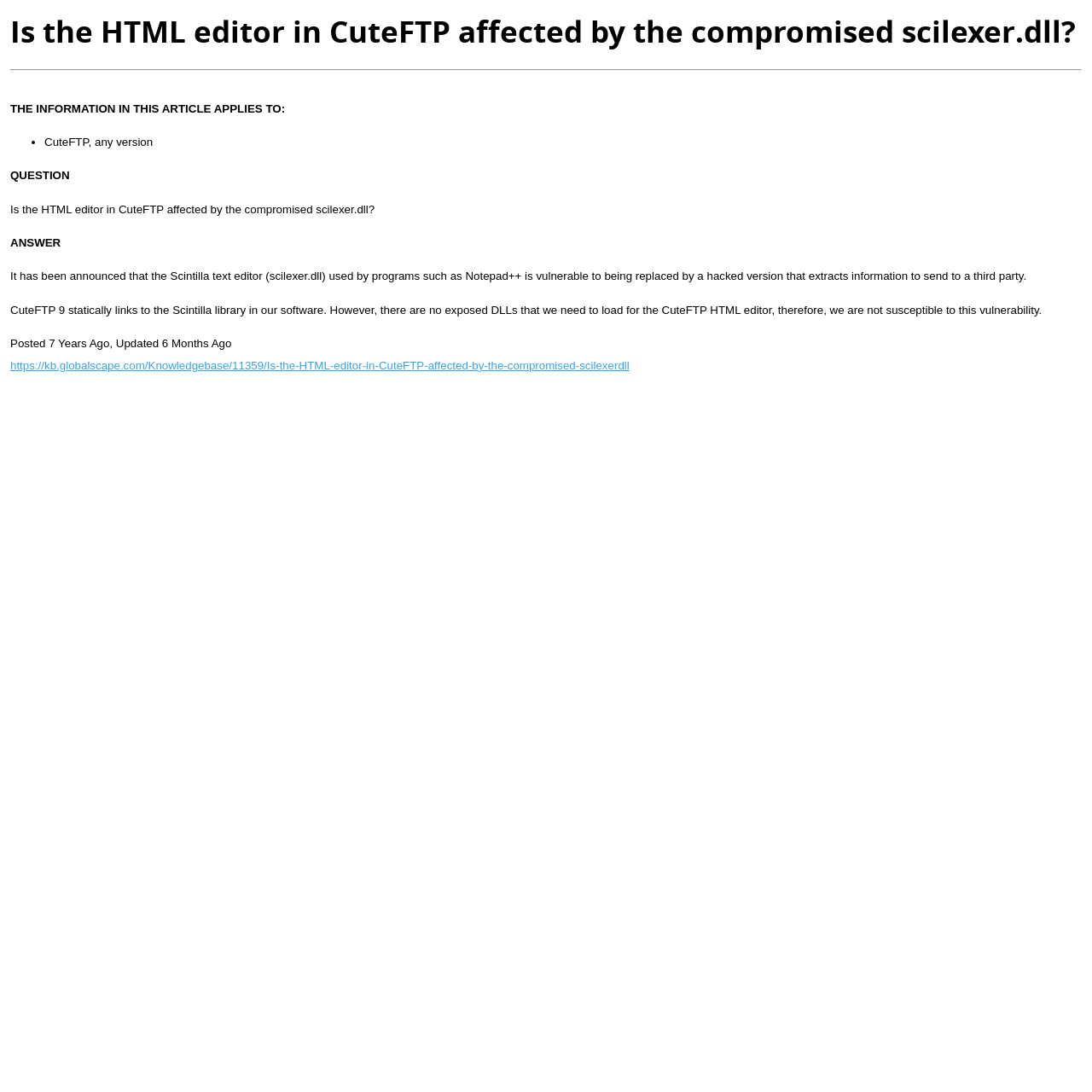Can you extract the headline from the webpage for me?

Is the HTML editor in CuteFTP affected by the compromised scilexer.dll?